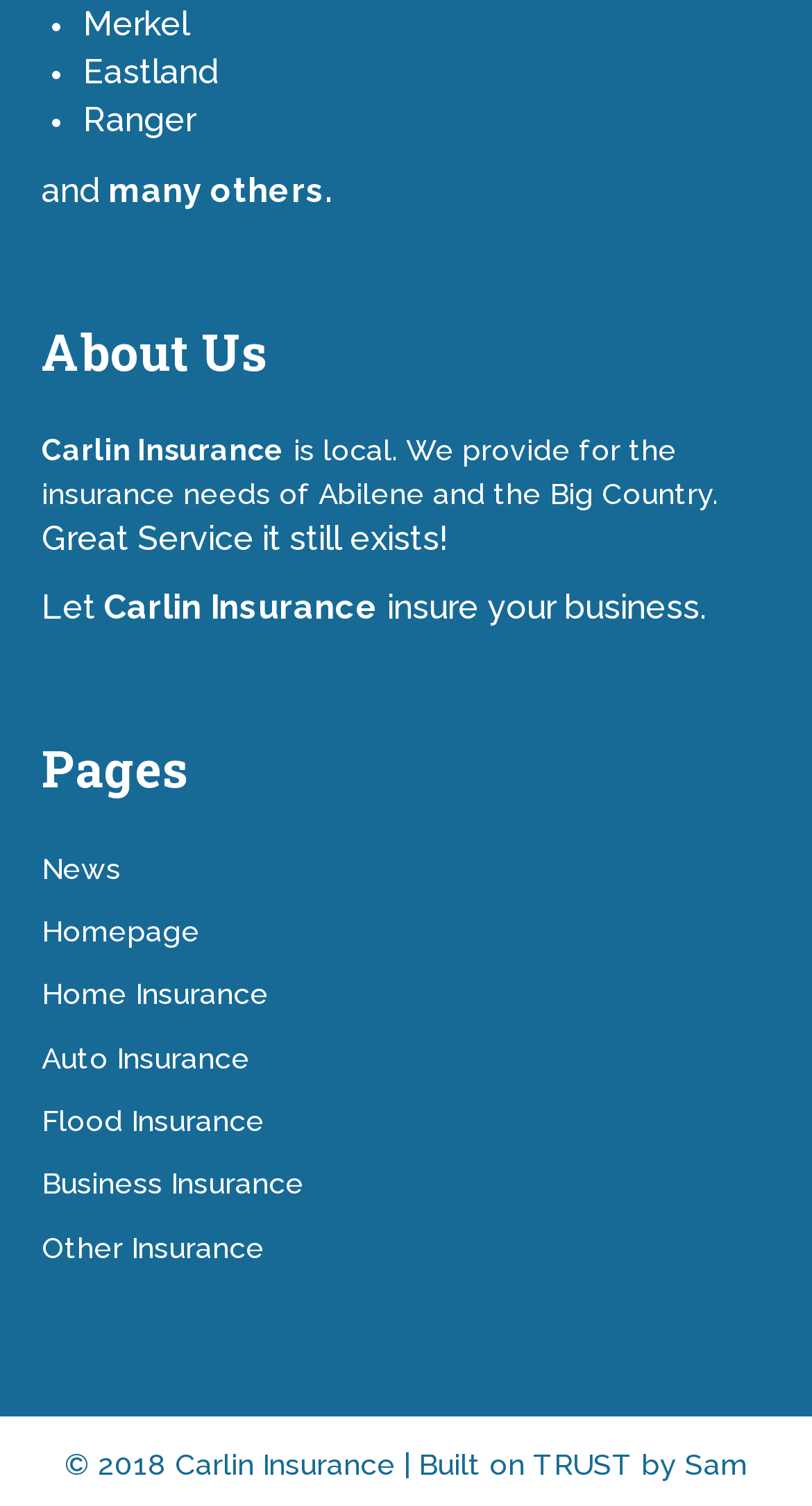Could you indicate the bounding box coordinates of the region to click in order to complete this instruction: "explore Business Insurance options".

[0.051, 0.775, 0.374, 0.797]